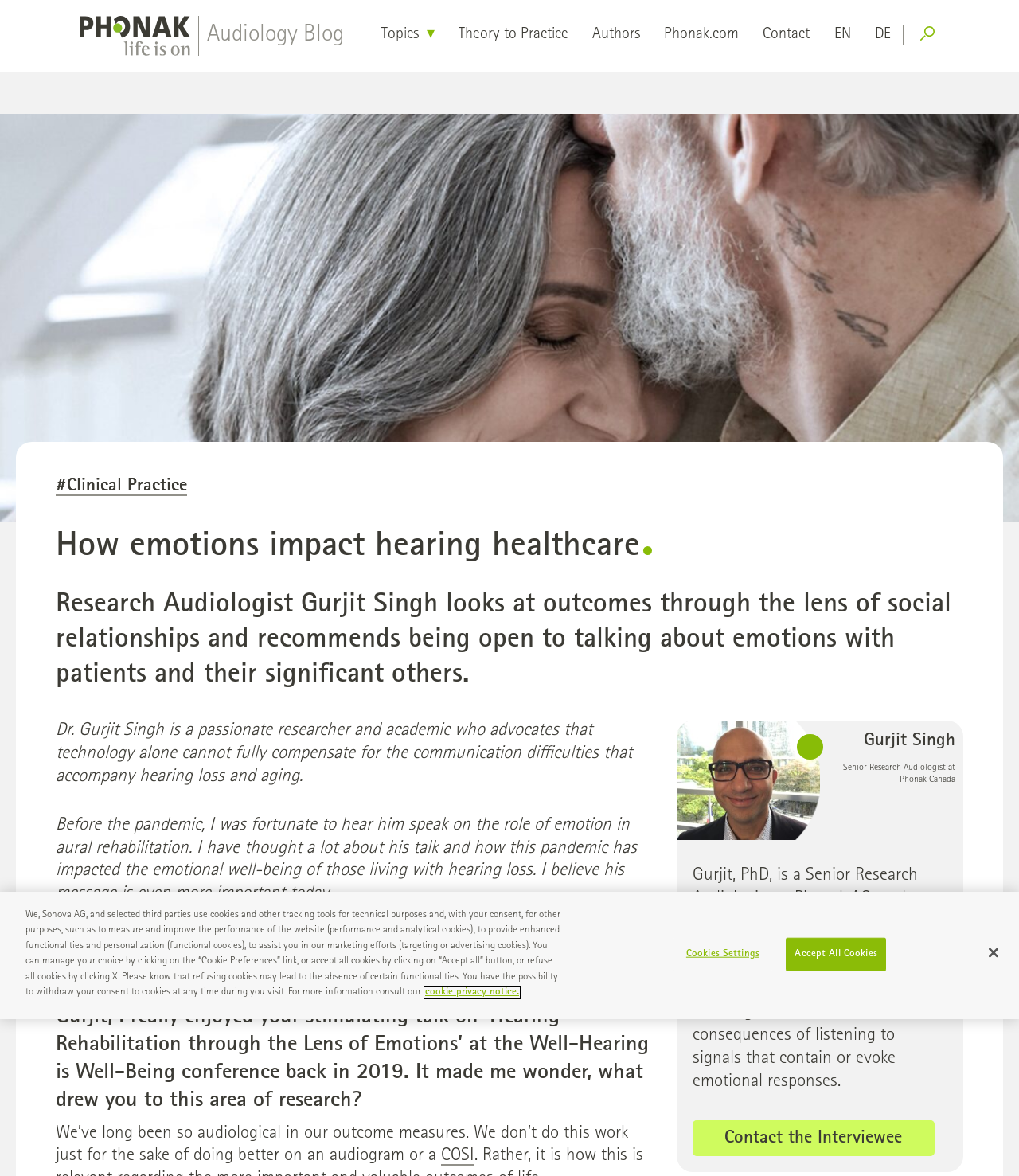What is the name of the research audiologist?
Answer the question with as much detail as possible.

The answer can be found in the heading 'How emotions impact hearing healthcare' and the static text 'Gurjit Singh' which is a subheading. It is also mentioned in the static text 'Gurjit, PhD, is a Senior Research Audiologist at Phonak AG, and Adjunct Professor at Ryerson University and at the University of Toronto.'